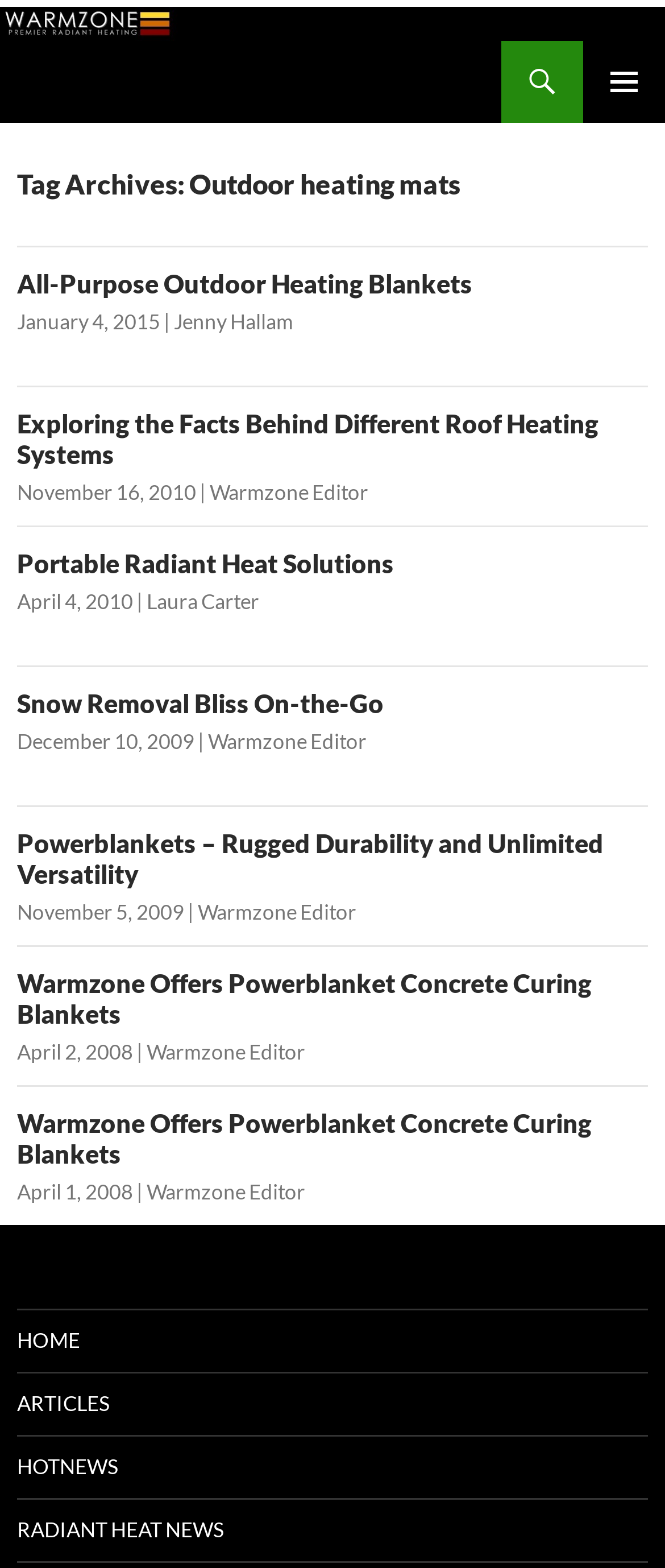Please specify the bounding box coordinates of the clickable region to carry out the following instruction: "Go to the home page". The coordinates should be four float numbers between 0 and 1, in the format [left, top, right, bottom].

[0.026, 0.836, 0.974, 0.875]